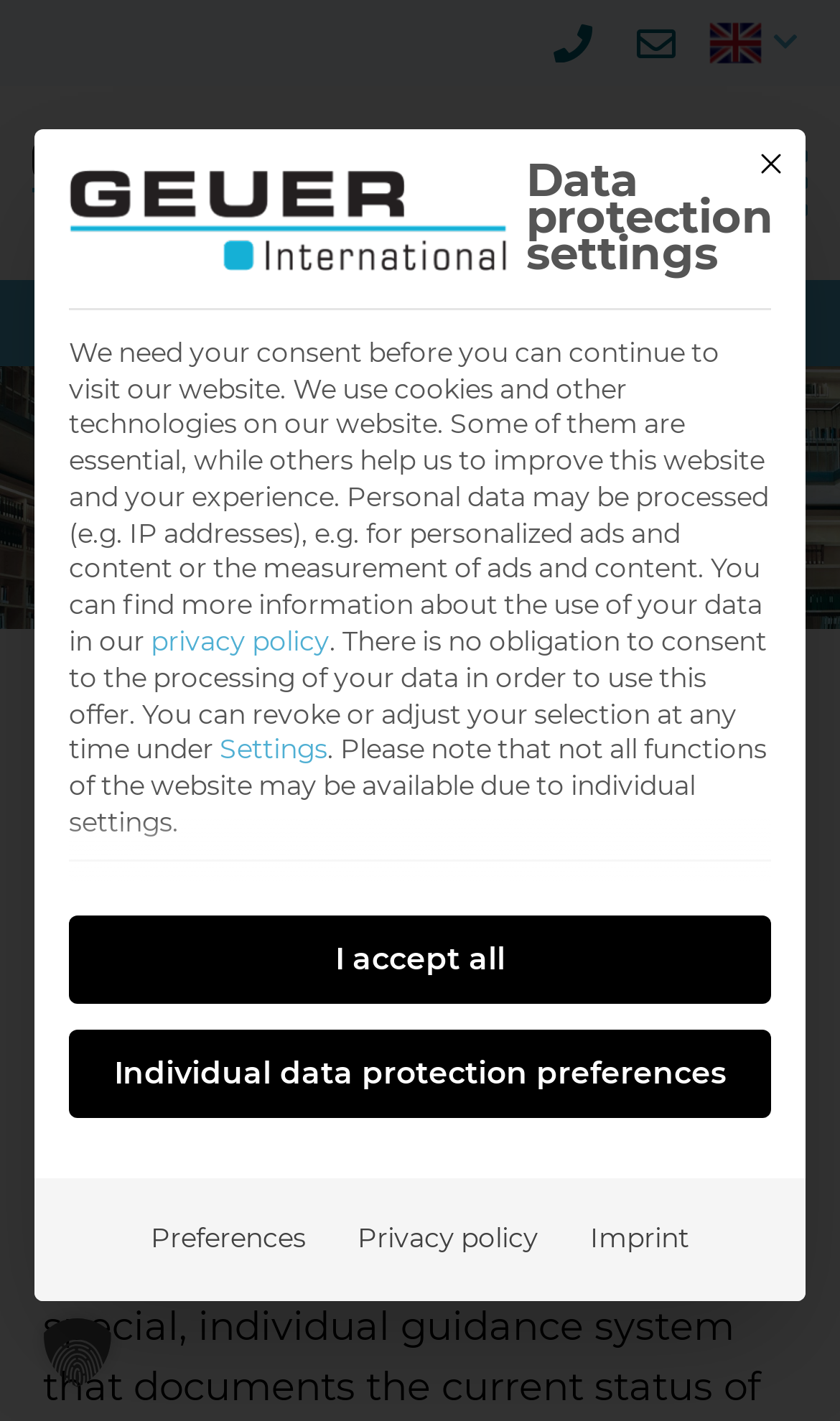Determine the bounding box coordinates for the clickable element to execute this instruction: "Open the menu". Provide the coordinates as four float numbers between 0 and 1, i.e., [left, top, right, bottom].

[0.872, 0.099, 0.962, 0.159]